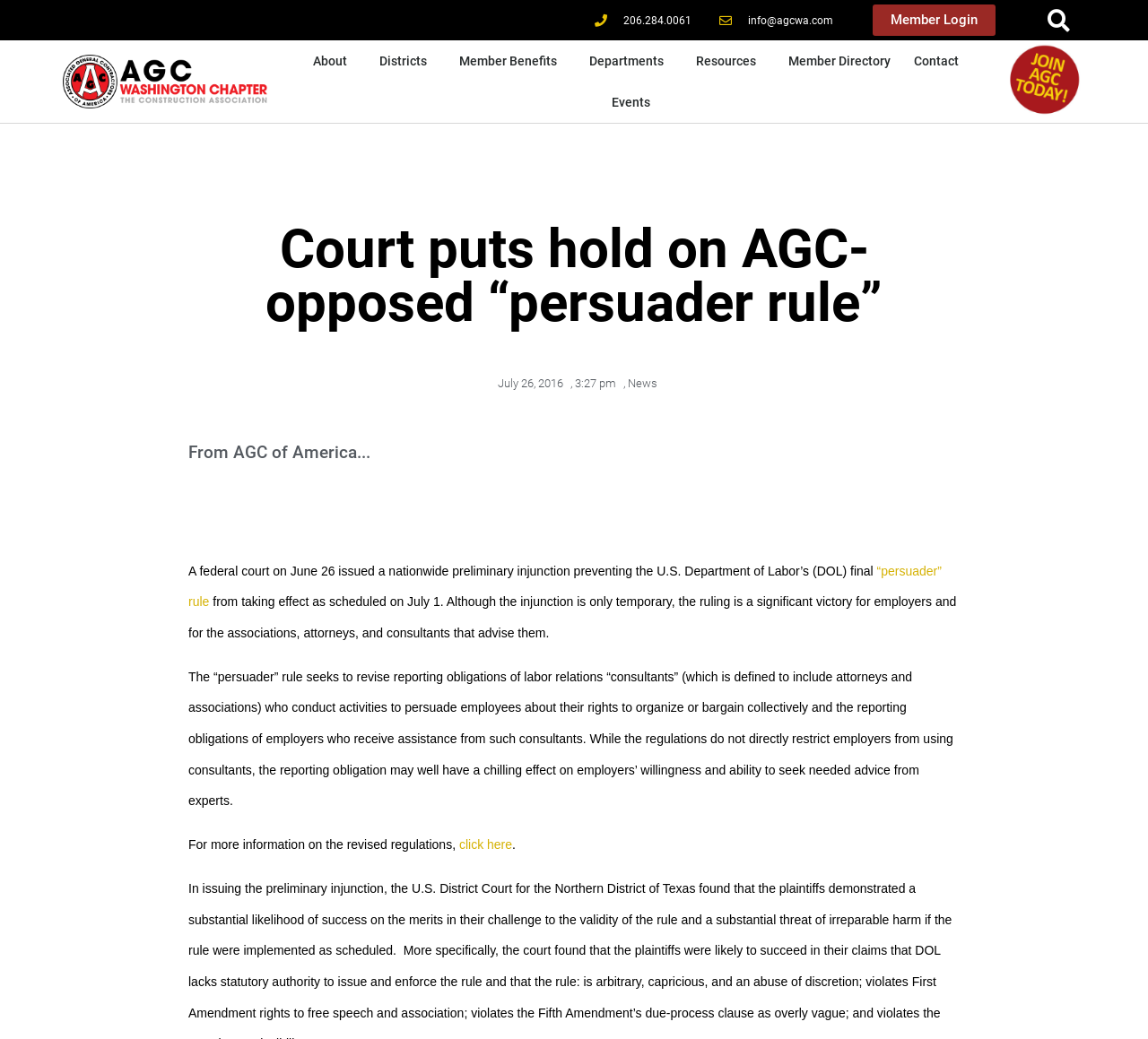What is the purpose of the 'Search' button?
Please utilize the information in the image to give a detailed response to the question.

I inferred the purpose of the 'Search' button by its location and context. It is placed next to a search input field, which suggests that it is used to initiate a search query on the website.